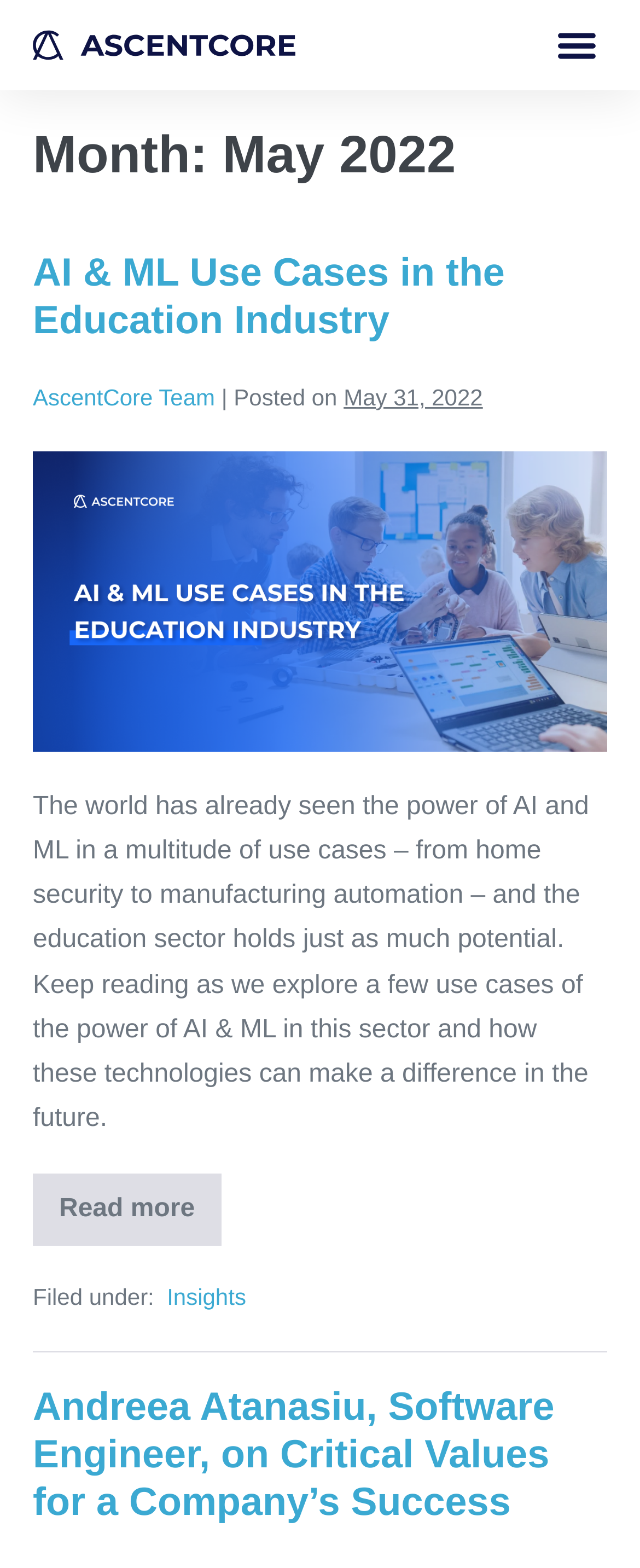Who is the author of the latest article?
Use the screenshot to answer the question with a single word or phrase.

Not specified